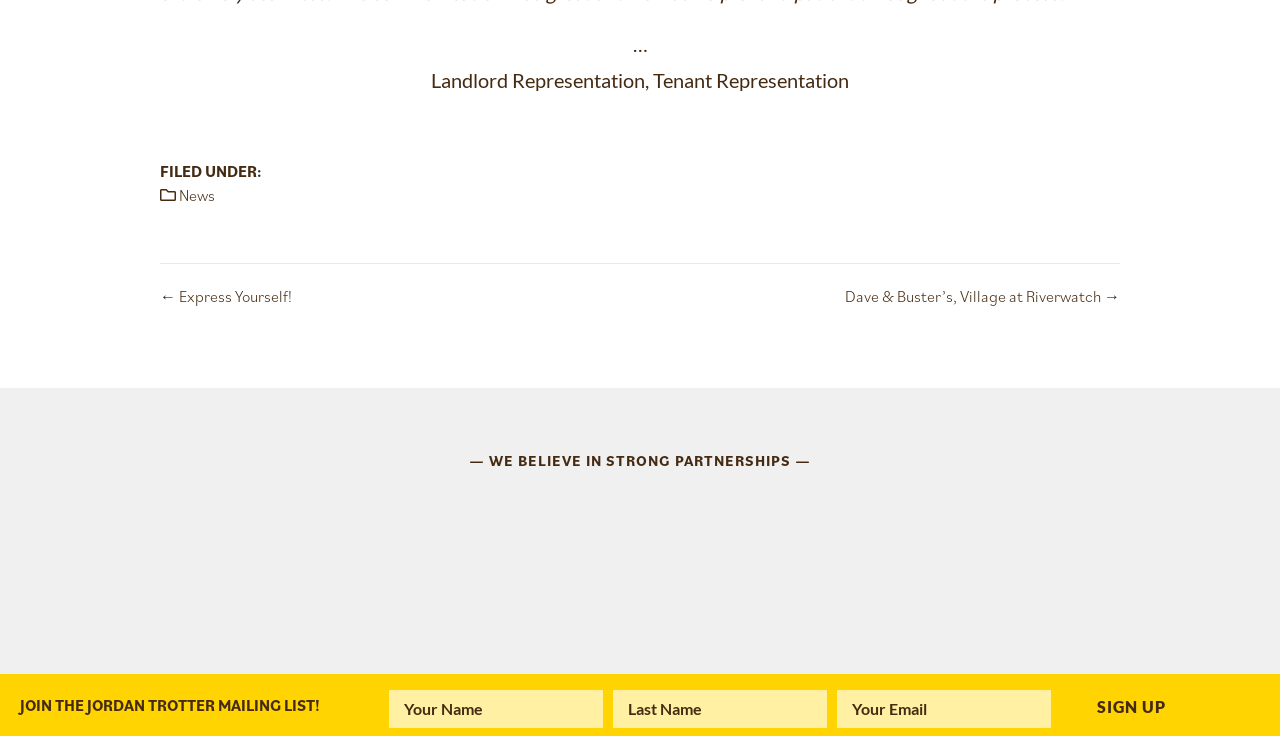What is the next post?
Using the information from the image, answer the question thoroughly.

I found the answer by examining the navigation element labeled 'Posts' and its child link element labeled 'Dave & Buster’s, Village at Riverwatch →', which suggests that 'Dave & Buster’s, Village at Riverwatch' is the next post.